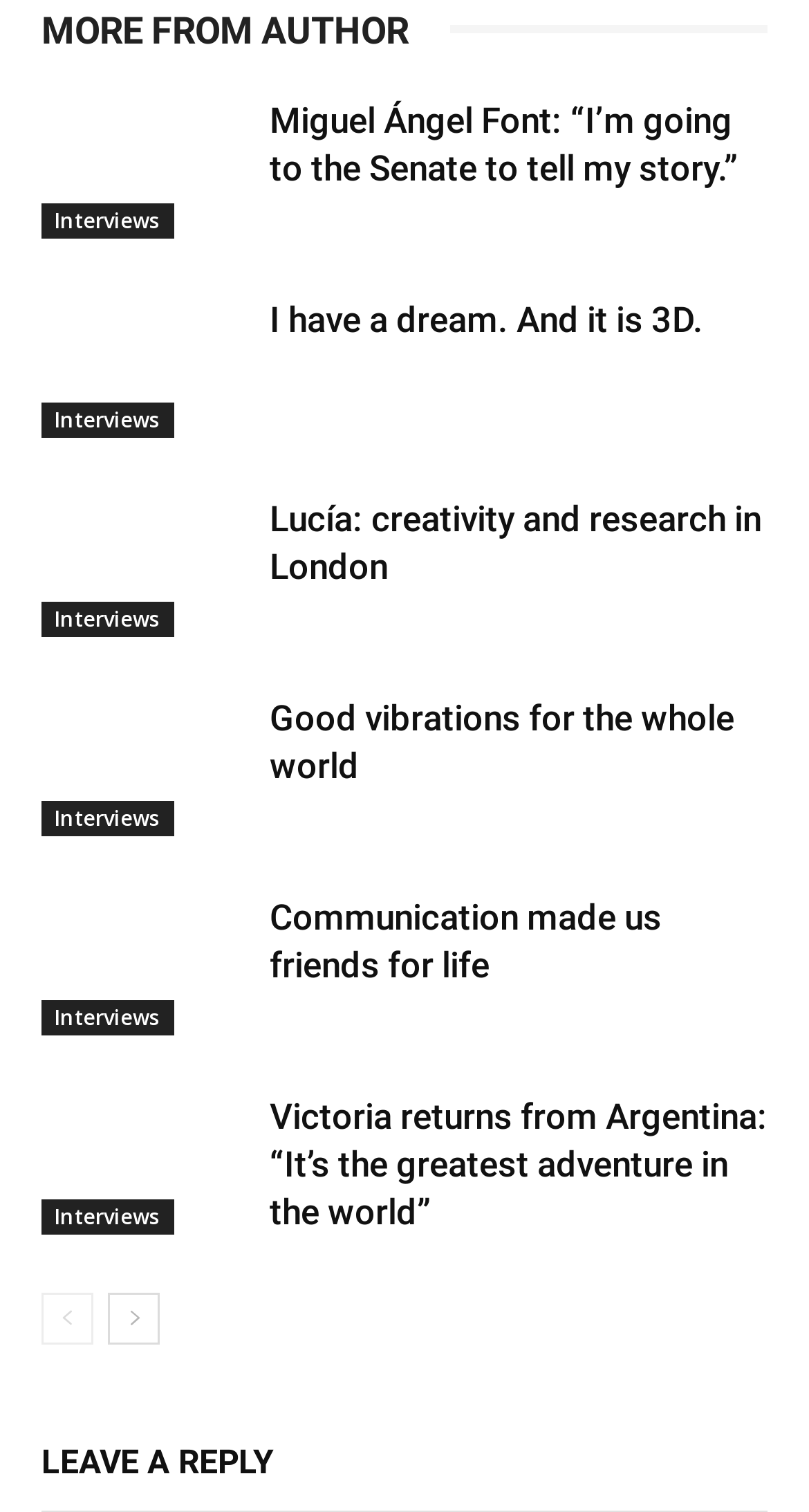Find the bounding box coordinates for the area you need to click to carry out the instruction: "Leave a reply". The coordinates should be four float numbers between 0 and 1, indicated as [left, top, right, bottom].

[0.051, 0.946, 0.949, 0.989]